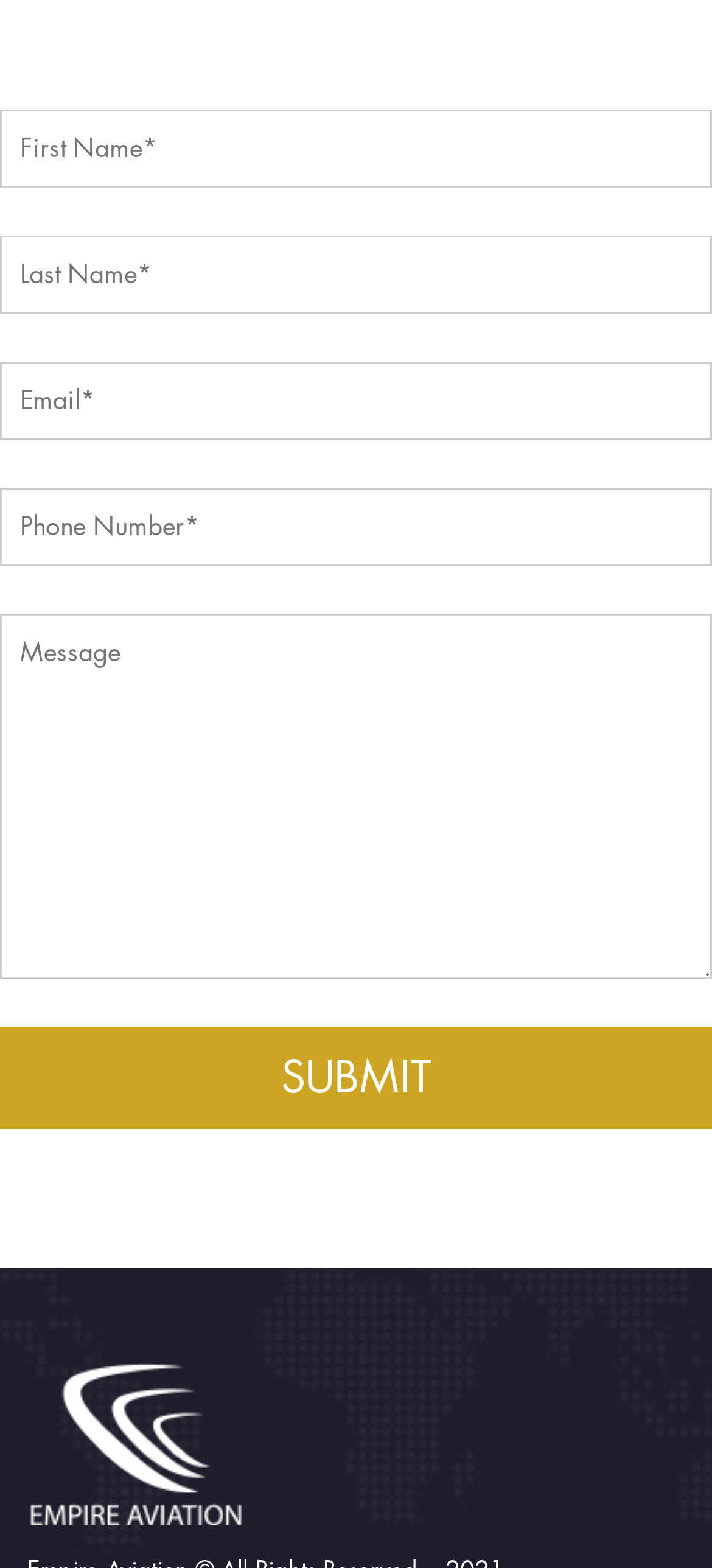Locate the UI element that matches the description name="Message" placeholder="Message" in the webpage screenshot. Return the bounding box coordinates in the format (top-left x, top-left y, bottom-right x, bottom-right y), with values ranging from 0 to 1.

[0.0, 0.392, 1.0, 0.625]